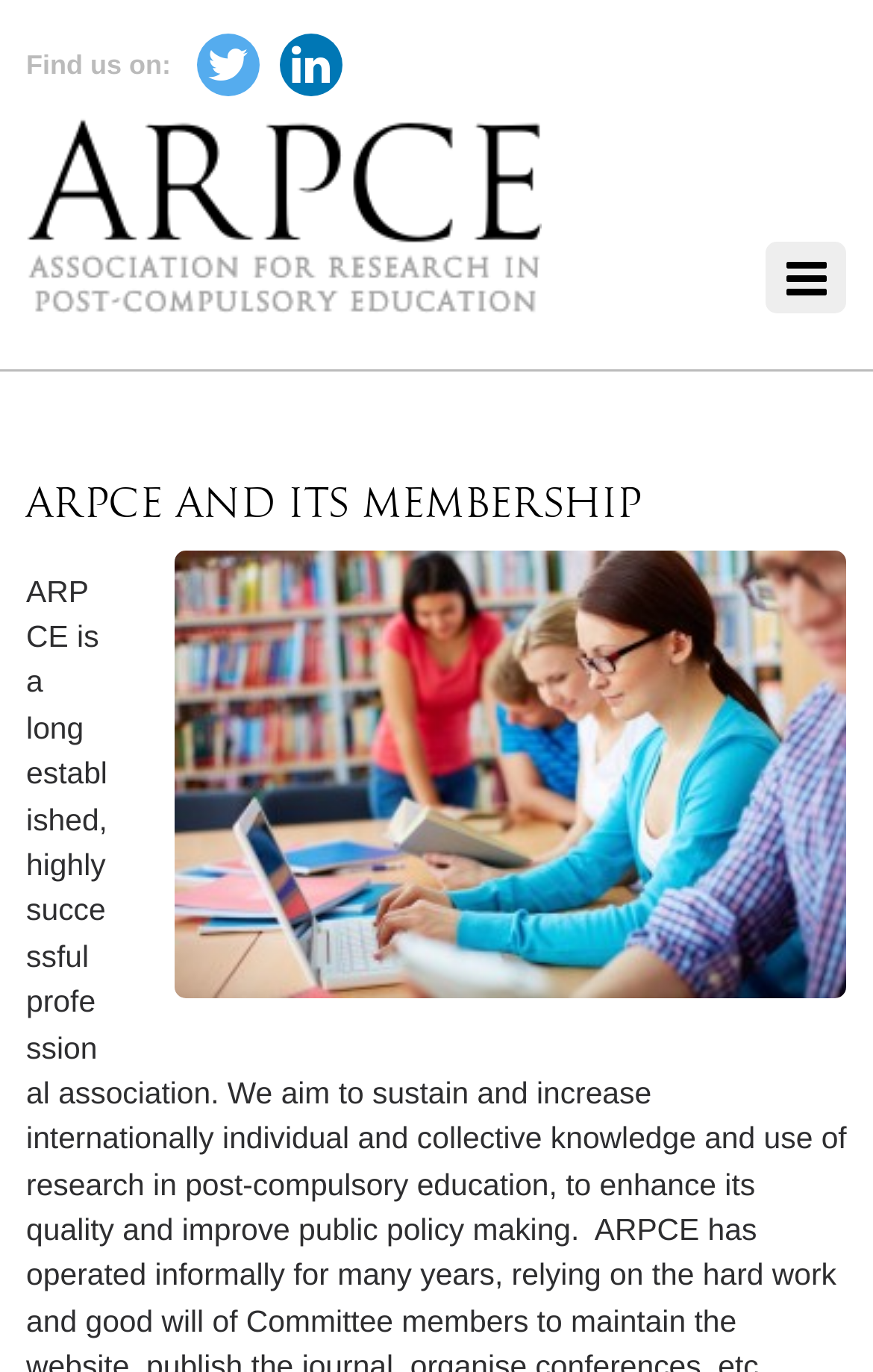Locate the bounding box of the user interface element based on this description: "title="LinkedIn"".

[0.32, 0.034, 0.392, 0.058]